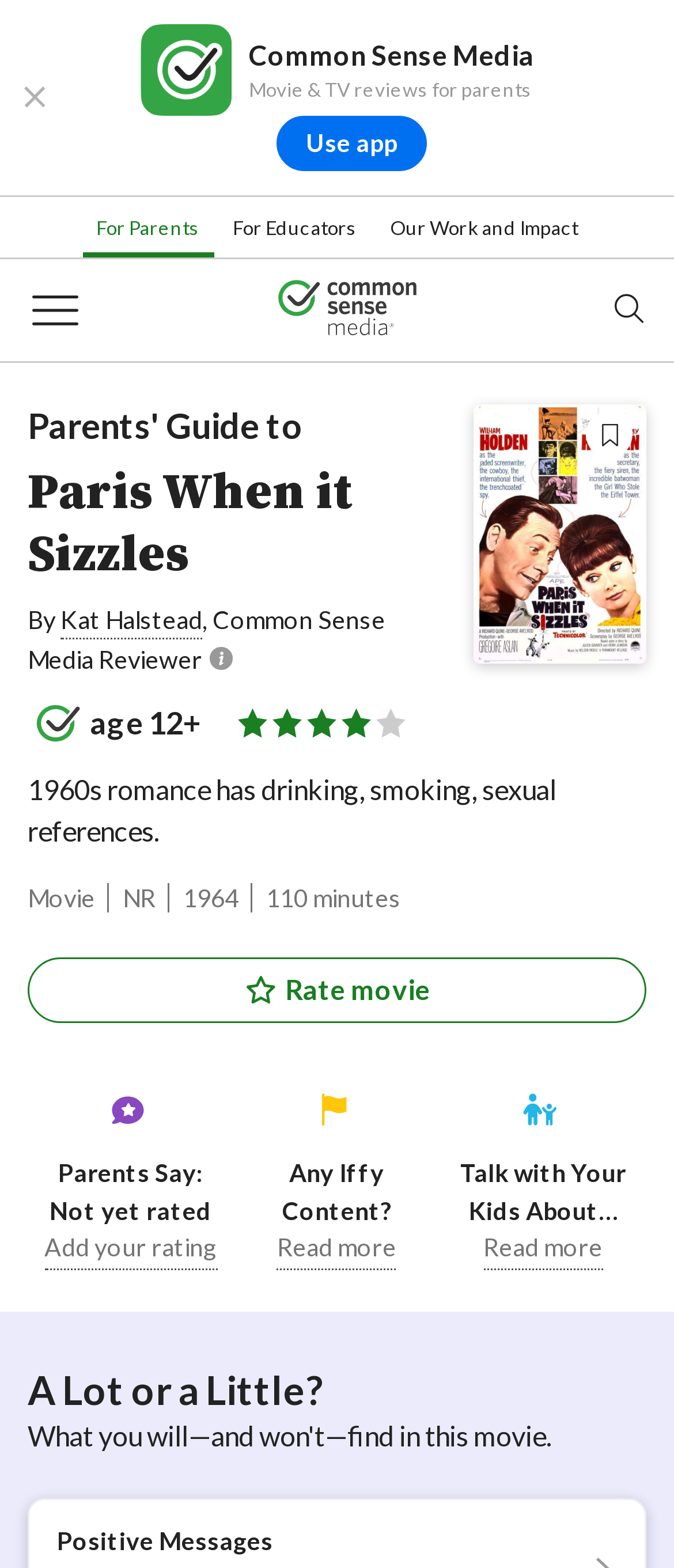Highlight the bounding box coordinates of the region I should click on to meet the following instruction: "Search for movies, books, and more".

[0.059, 0.25, 0.936, 0.29]